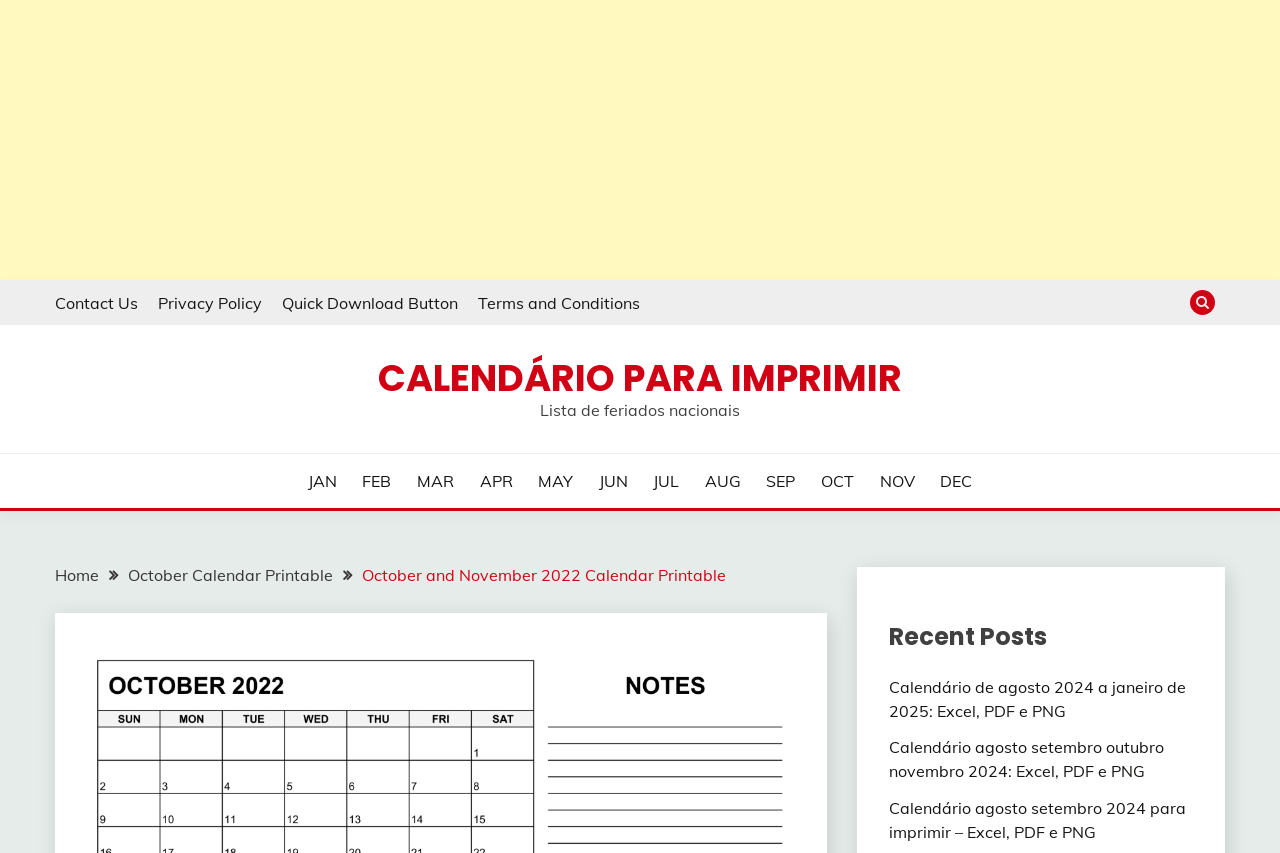Generate the title text from the webpage.

October and November 2022 Calendar Printable